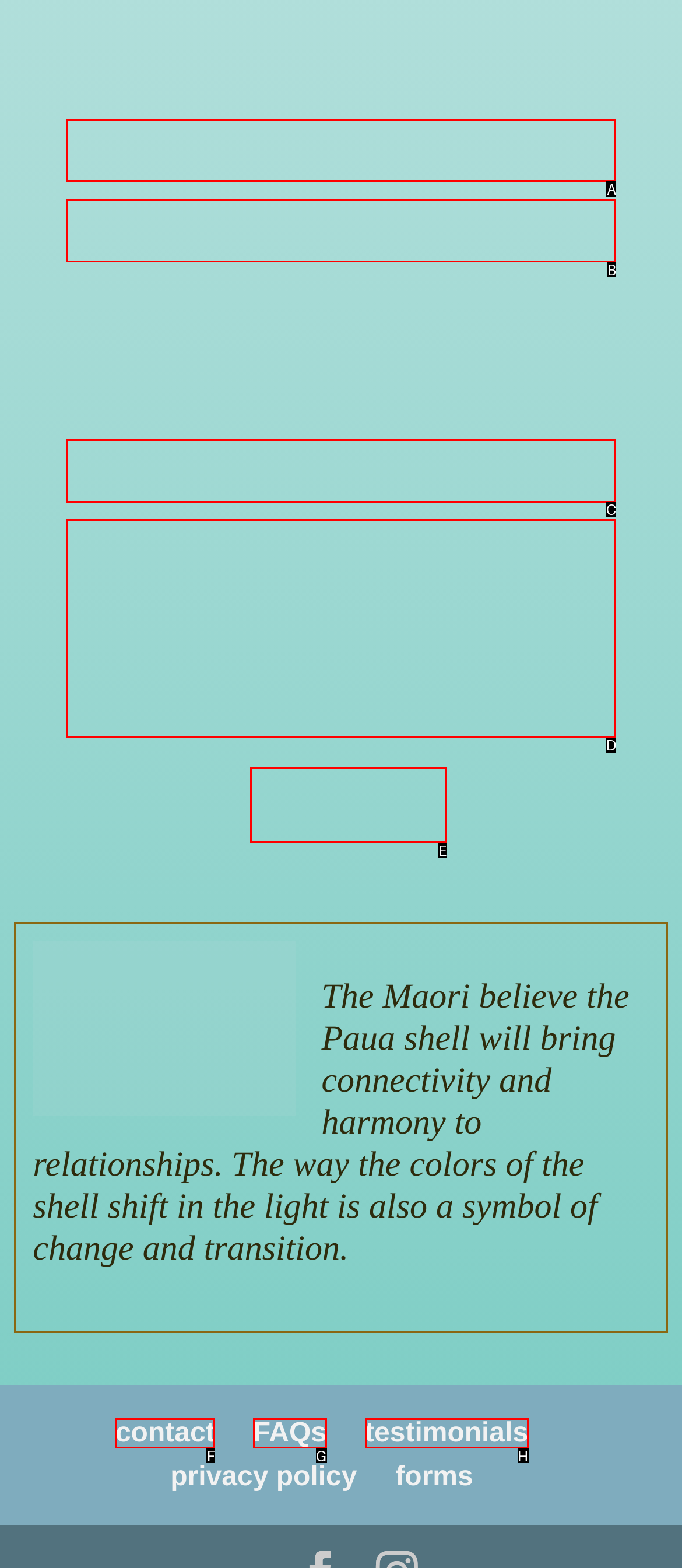Which lettered option should I select to achieve the task: enter name according to the highlighted elements in the screenshot?

A